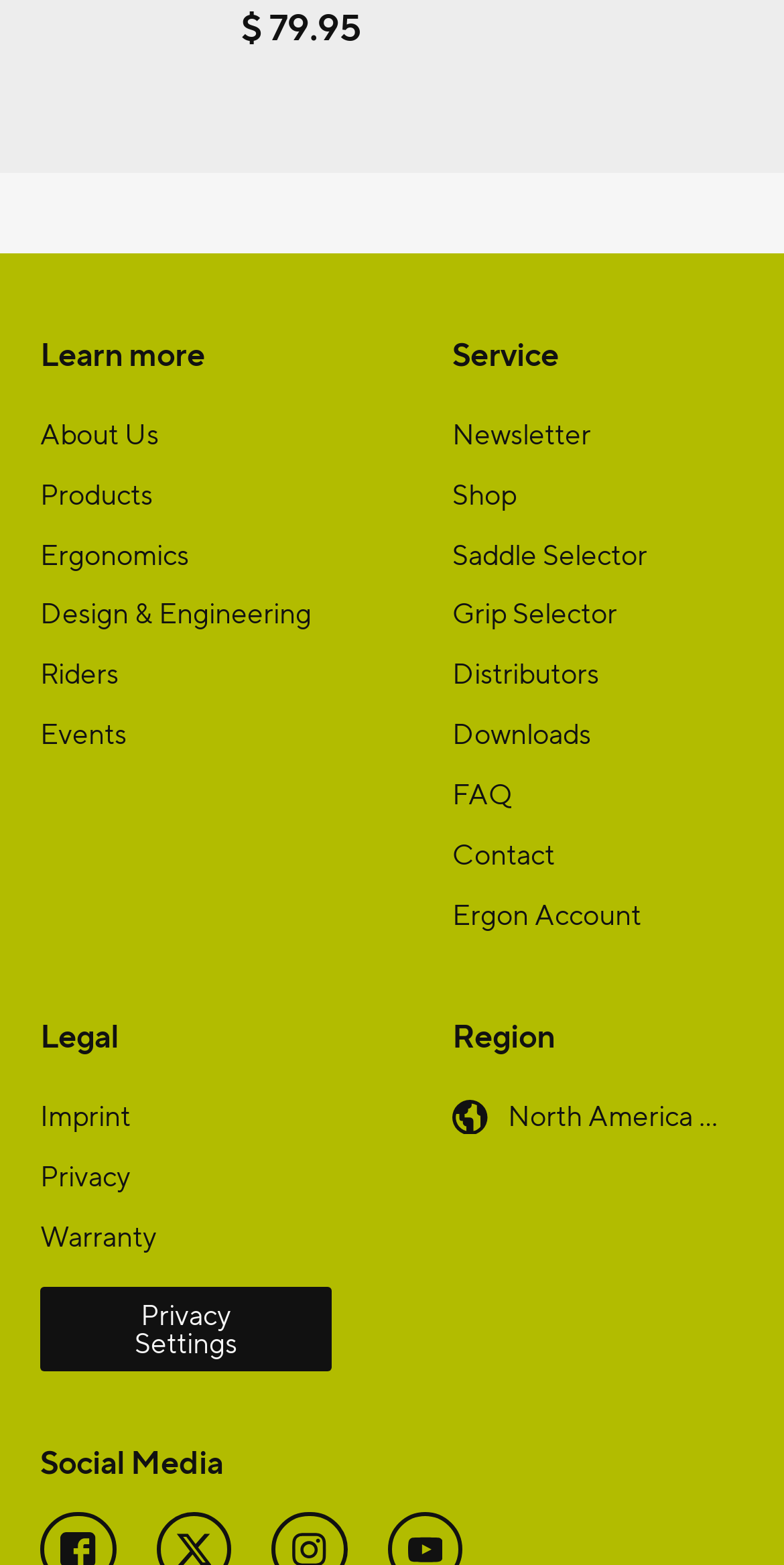Provide a short answer using a single word or phrase for the following question: 
What is the last link under 'Legal'?

Warranty